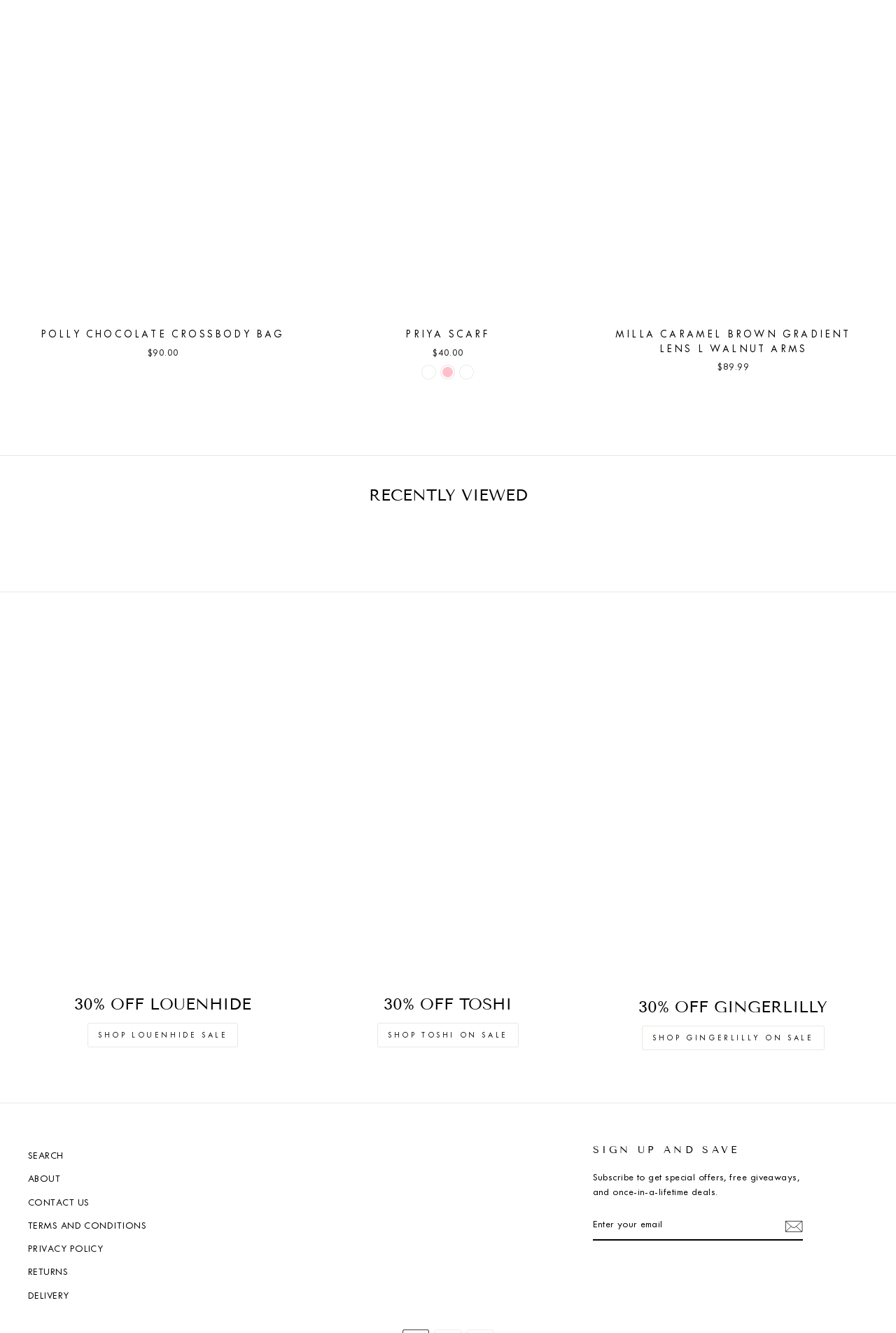Using the provided description icon-email Subscribe, find the bounding box coordinates for the UI element. Provide the coordinates in (top-left x, top-left y, bottom-right x, bottom-right y) format, ensuring all values are between 0 and 1.

[0.875, 0.912, 0.896, 0.926]